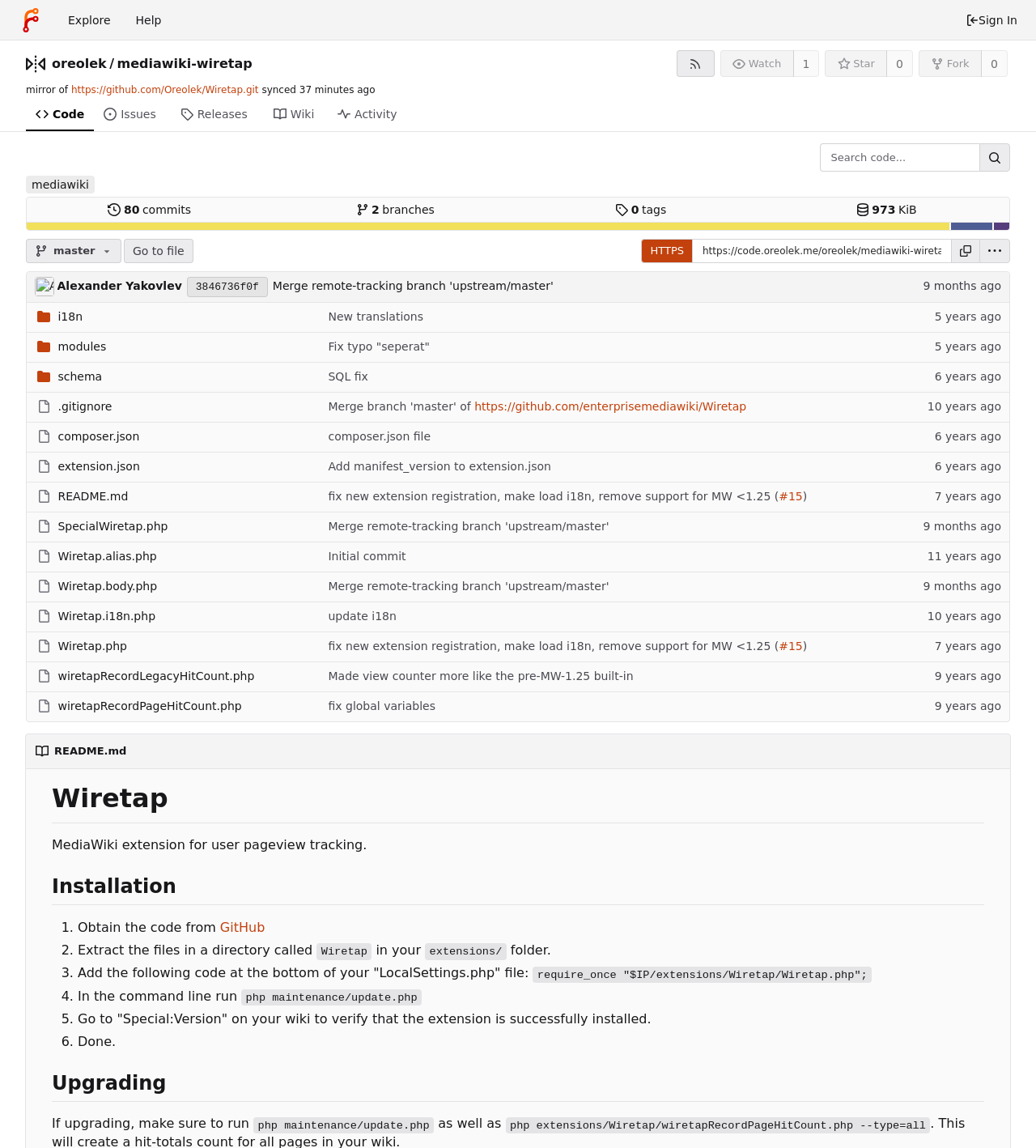Locate the bounding box coordinates of the element that needs to be clicked to carry out the instruction: "Sign in to watch this repository". The coordinates should be given as four float numbers ranging from 0 to 1, i.e., [left, top, right, bottom].

[0.695, 0.044, 0.791, 0.067]